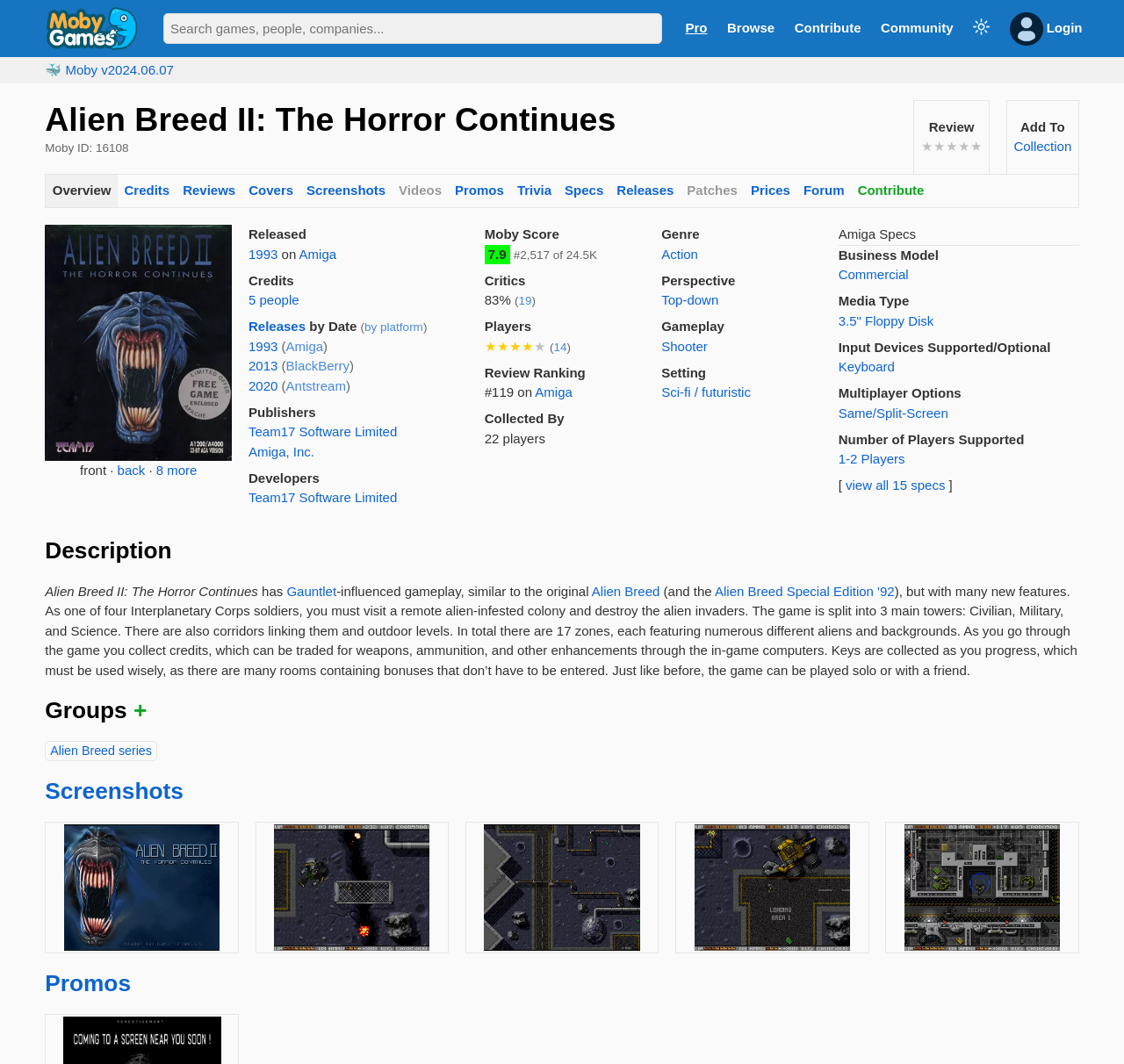Find the bounding box coordinates of the clickable element required to execute the following instruction: "Login to the website". Provide the coordinates as four float numbers between 0 and 1, i.e., [left, top, right, bottom].

[0.928, 0.019, 0.963, 0.033]